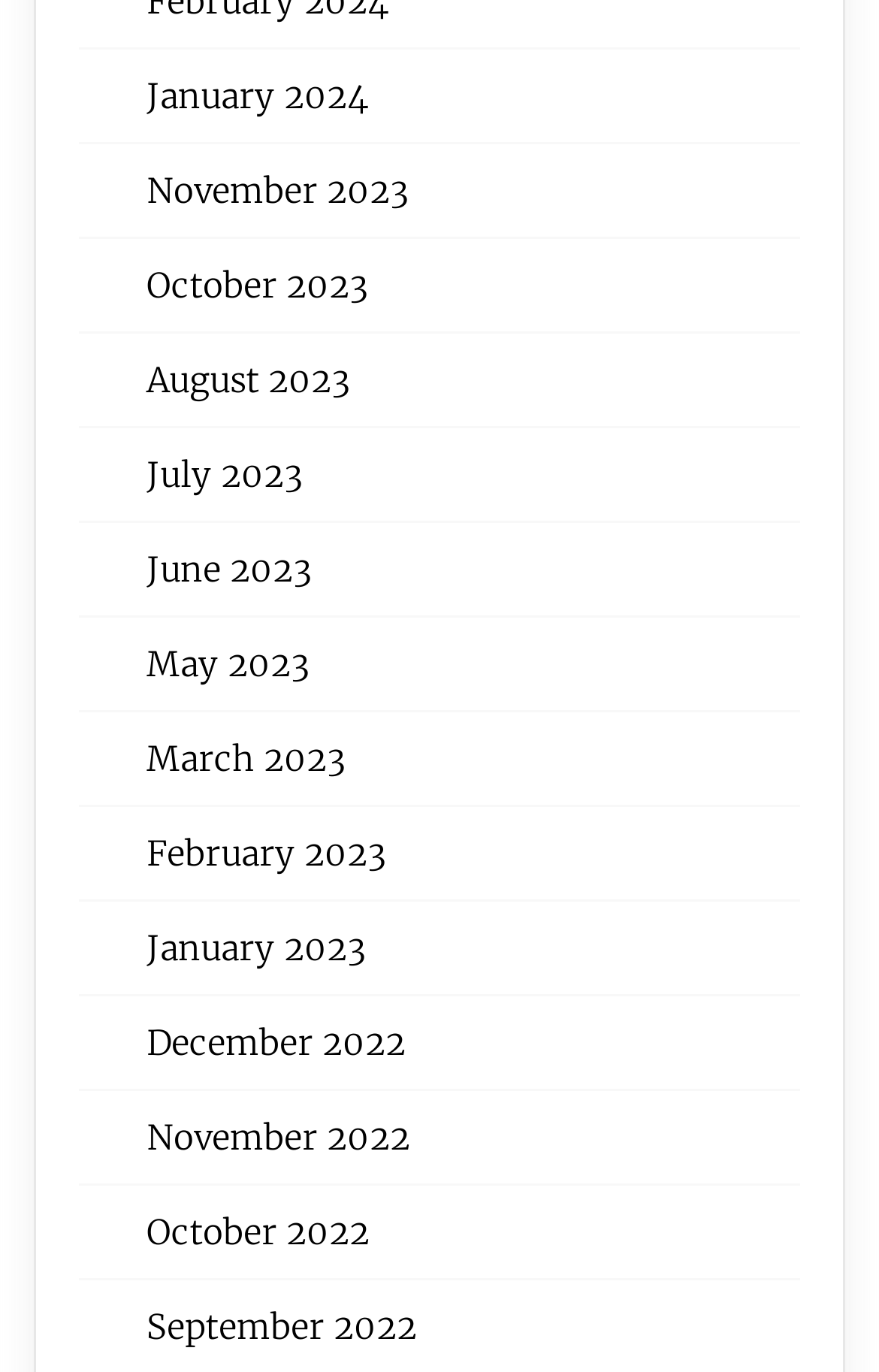Could you determine the bounding box coordinates of the clickable element to complete the instruction: "browse October 2023"? Provide the coordinates as four float numbers between 0 and 1, i.e., [left, top, right, bottom].

[0.167, 0.192, 0.418, 0.223]